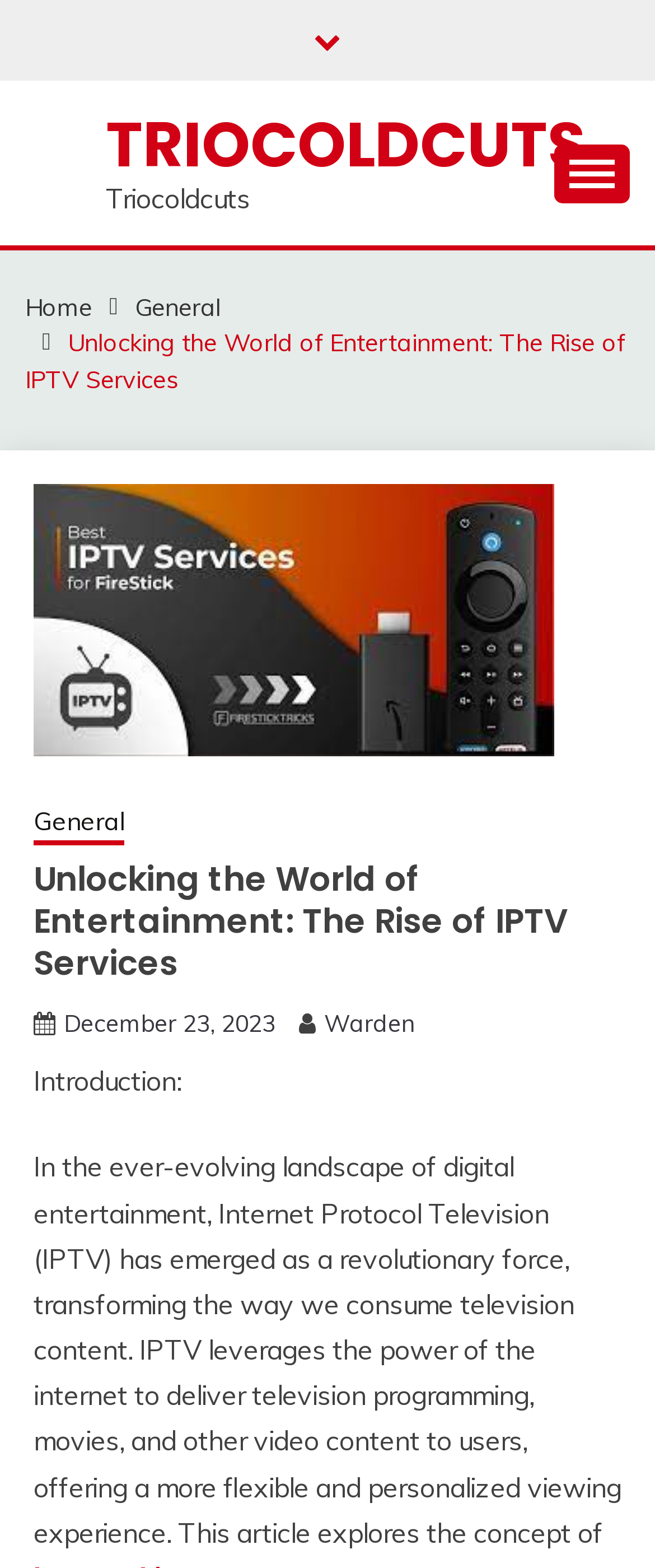Locate the bounding box coordinates of the element that should be clicked to fulfill the instruction: "Click the General link".

[0.206, 0.186, 0.337, 0.206]